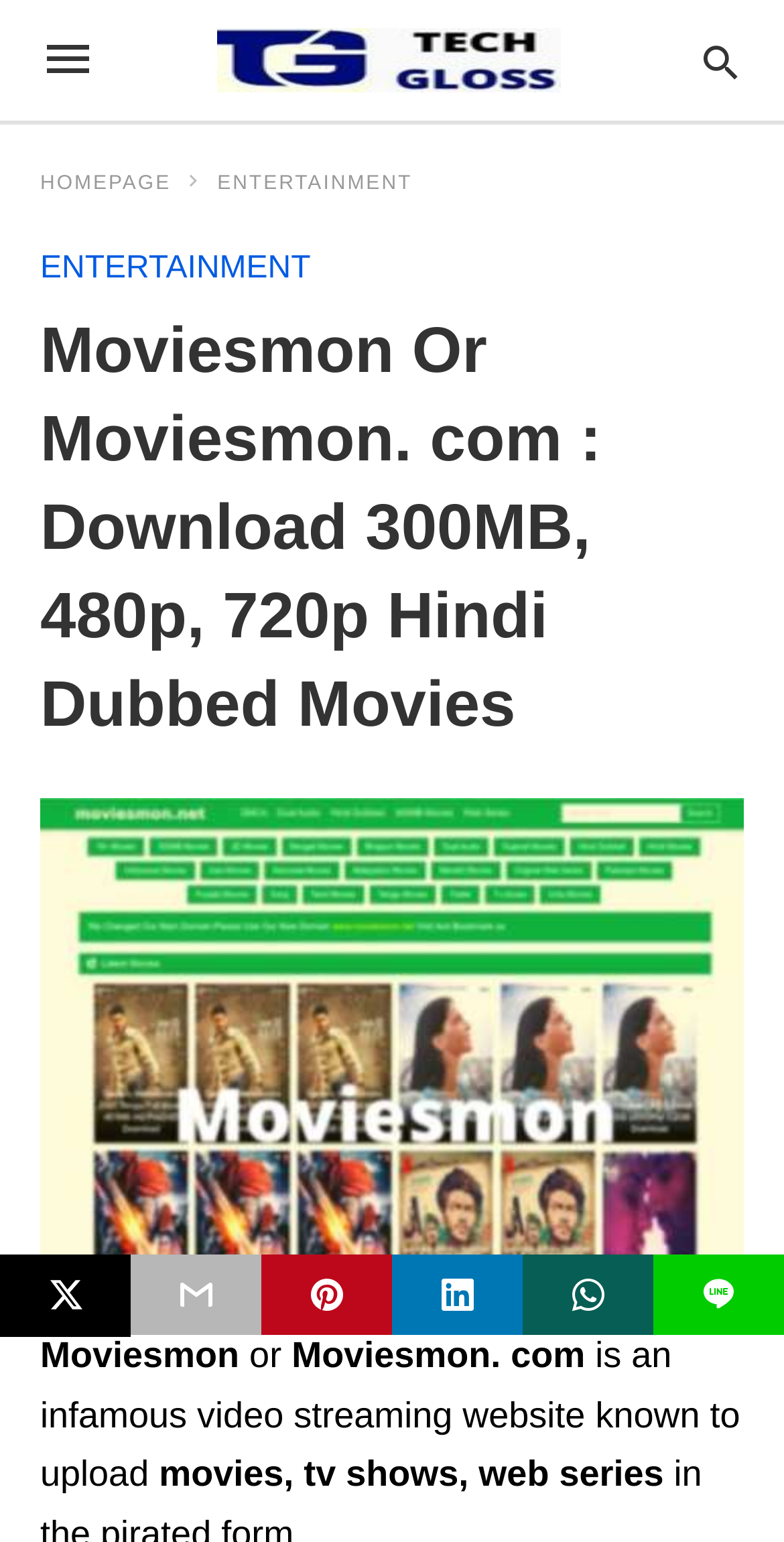What type of content does Moviesmon upload?
Refer to the image and give a detailed answer to the question.

Based on the webpage, Moviesmon is an infamous video streaming website known to upload movies, tv shows, and web series. This information is provided in the static text elements on the webpage.